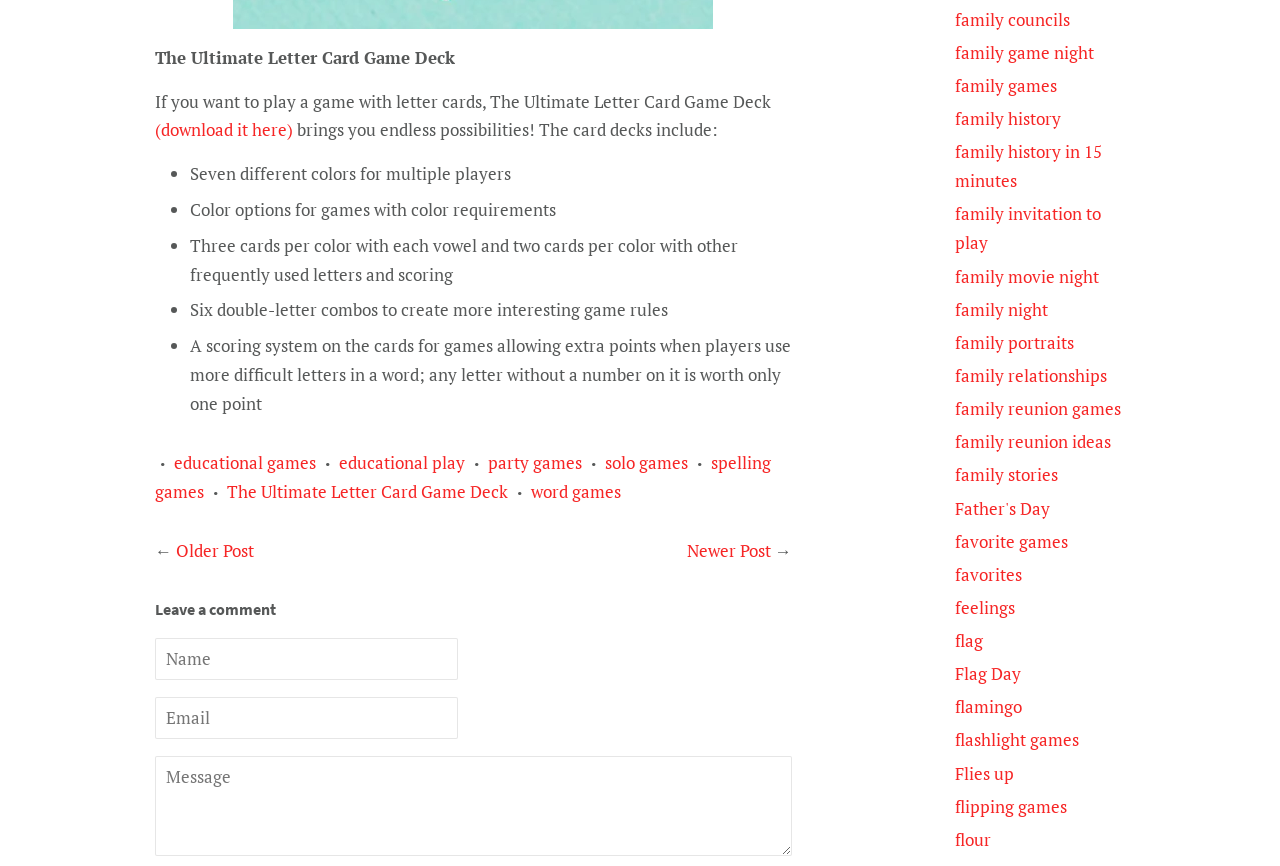What are the color options for games with color requirements?
Refer to the image and provide a one-word or short phrase answer.

Color options